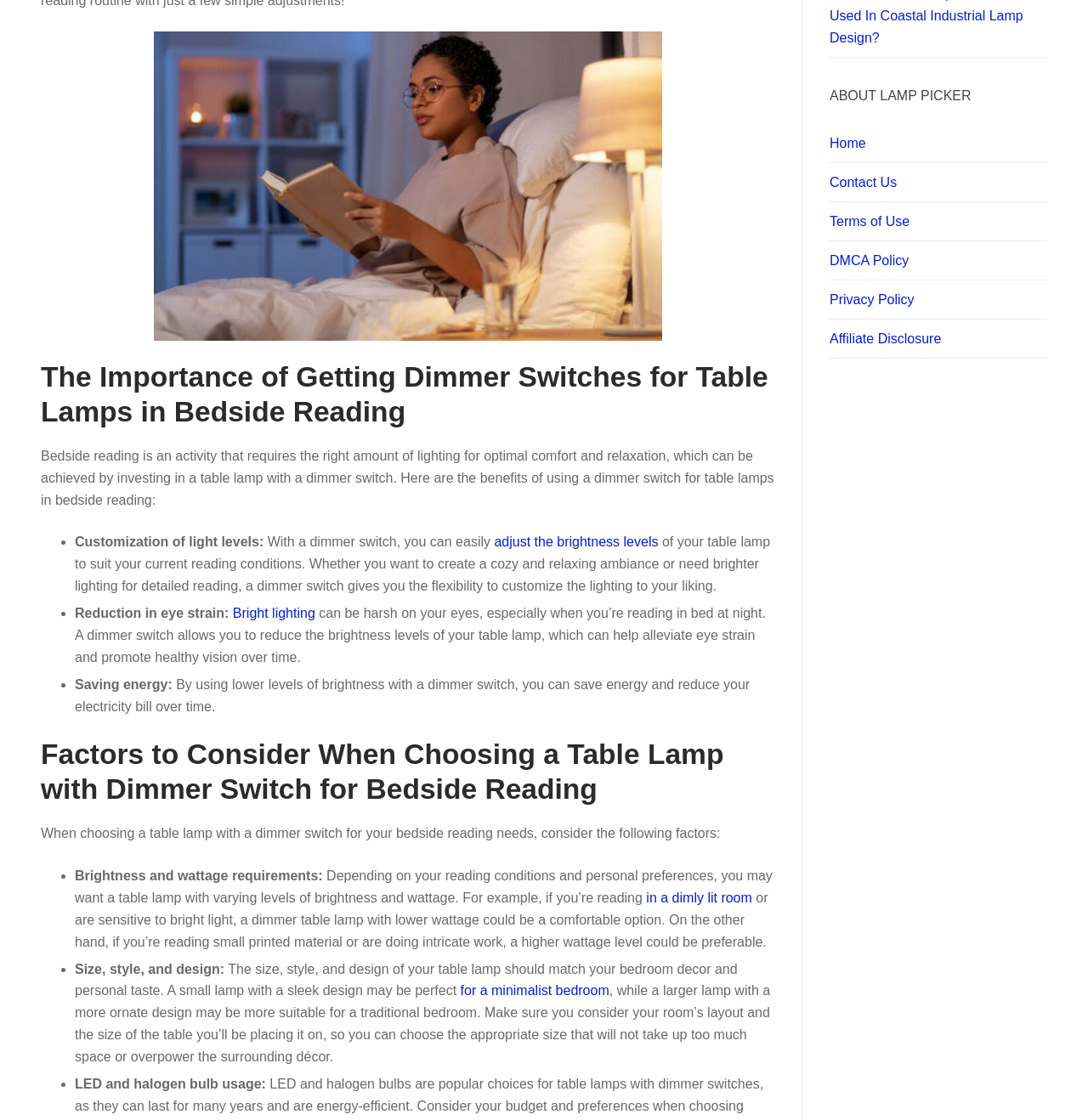Determine the bounding box coordinates of the UI element described by: "in a dimly lit room".

[0.594, 0.795, 0.691, 0.808]